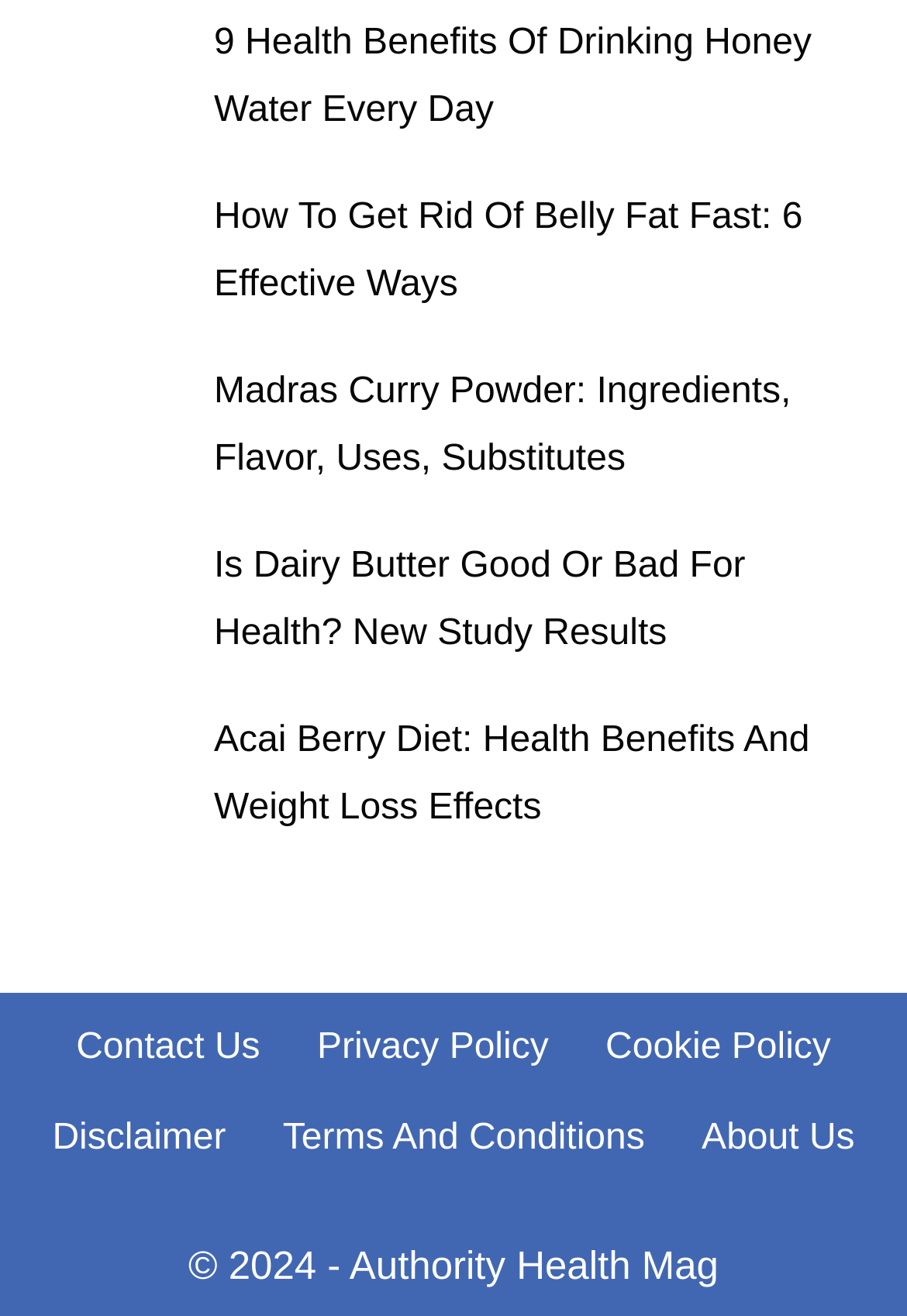Identify the coordinates of the bounding box for the element described below: "Authority Health Mag". Return the coordinates as four float numbers between 0 and 1: [left, top, right, bottom].

[0.385, 0.945, 0.792, 0.979]